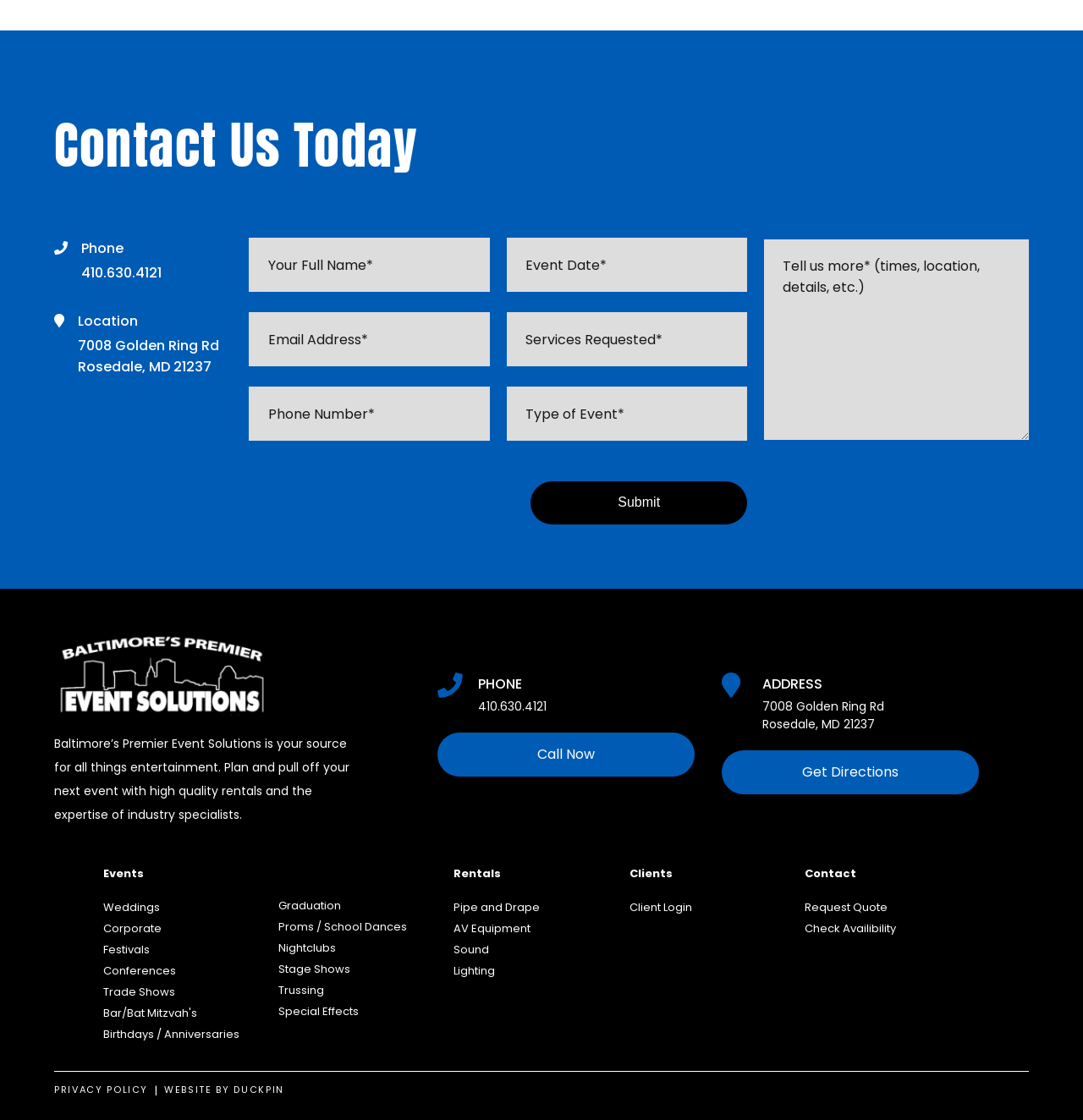Examine the image carefully and respond to the question with a detailed answer: 
What type of events does Baltimore Event Solutions cater to?

Baltimore Event Solutions caters to various events such as weddings, corporate events, festivals, conferences, trade shows, and more, as listed in the 'Events' section of the webpage.